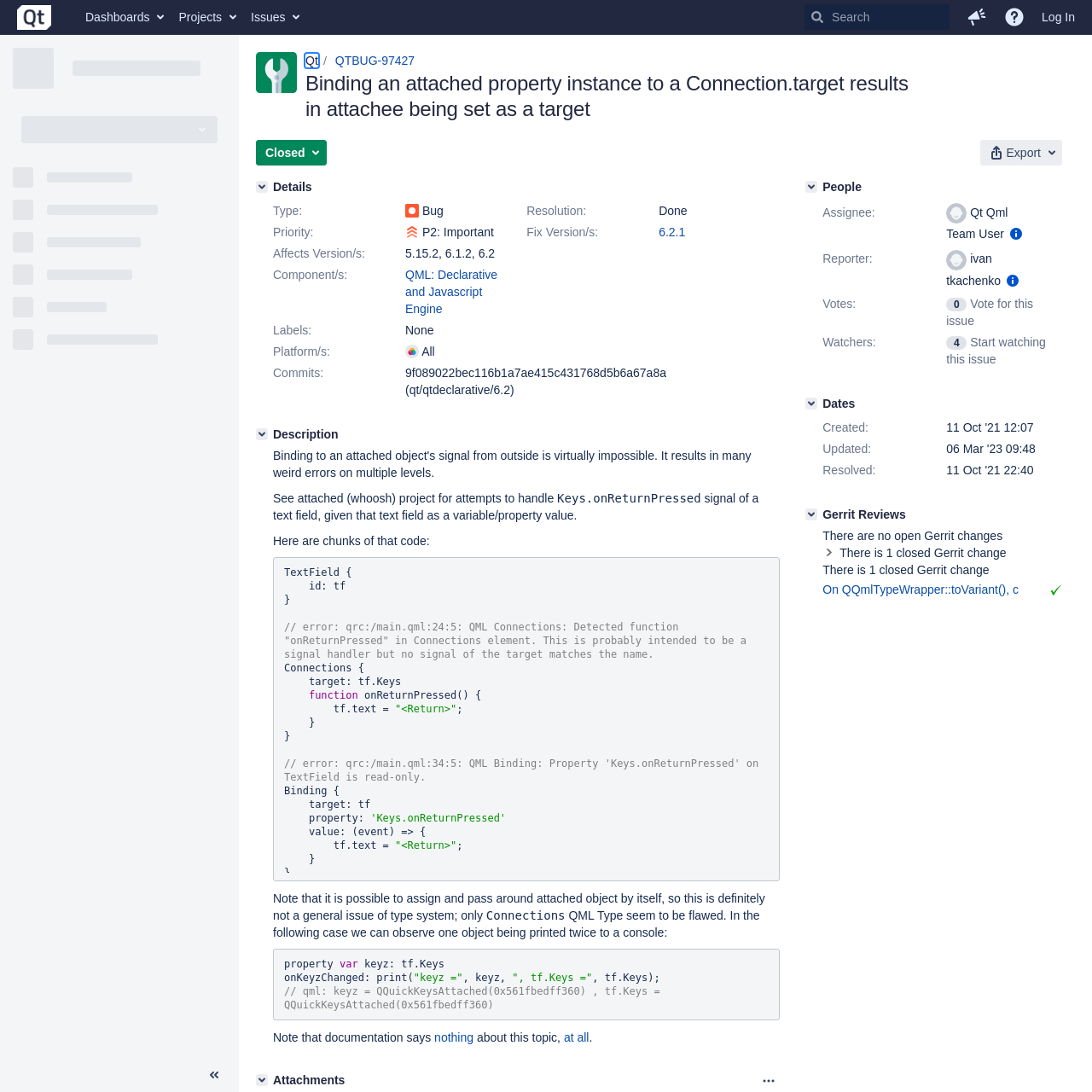Create a detailed narrative of the webpage’s visual and textual elements.

This webpage is a bug tracker page for a specific issue, QTBUG-97427, in the Qt Bug Tracker system. At the top, there is a navigation section with links to the home page, dashboards, projects, and issues. On the right side of the navigation section, there is a search bar and buttons for giving feedback and accessing help.

Below the navigation section, there is a main content area that displays the details of the bug. The bug title, "Binding an attached property instance to a Connection.target results in attachee being set as a target", is prominently displayed at the top of this section. There are several buttons and links in this area, including a closed button, an export button, and a details button that expands to show more information.

The details section is divided into several subsections, including type, resolution, priority, fix version, affects version, component, labels, and platform. Each subsection displays relevant information about the bug, such as the type of bug, its resolution status, and the affected versions.

Further down the page, there is a description section that contains a detailed description of the bug, including code snippets and error messages. The description is divided into several paragraphs and includes formatting such as bold text and line breaks to make the code more readable.

Overall, the webpage is a detailed bug tracker page that provides a wealth of information about a specific issue in the Qt system.